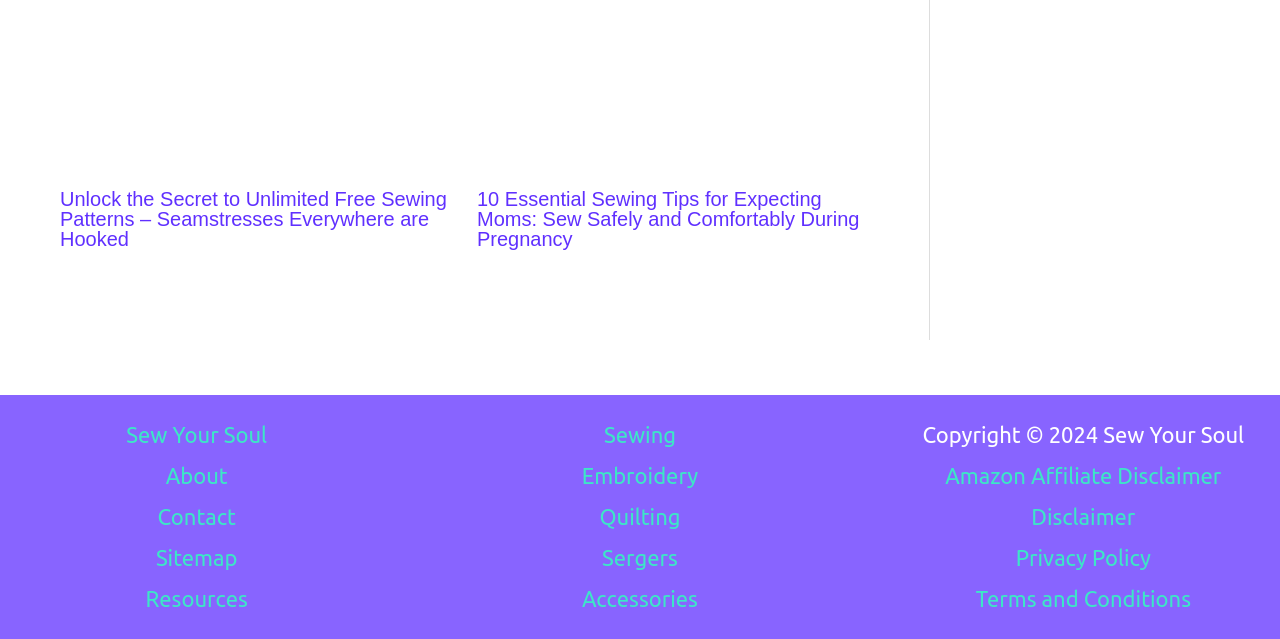Answer the question using only a single word or phrase: 
What is the purpose of the 'About' link?

To learn about the website